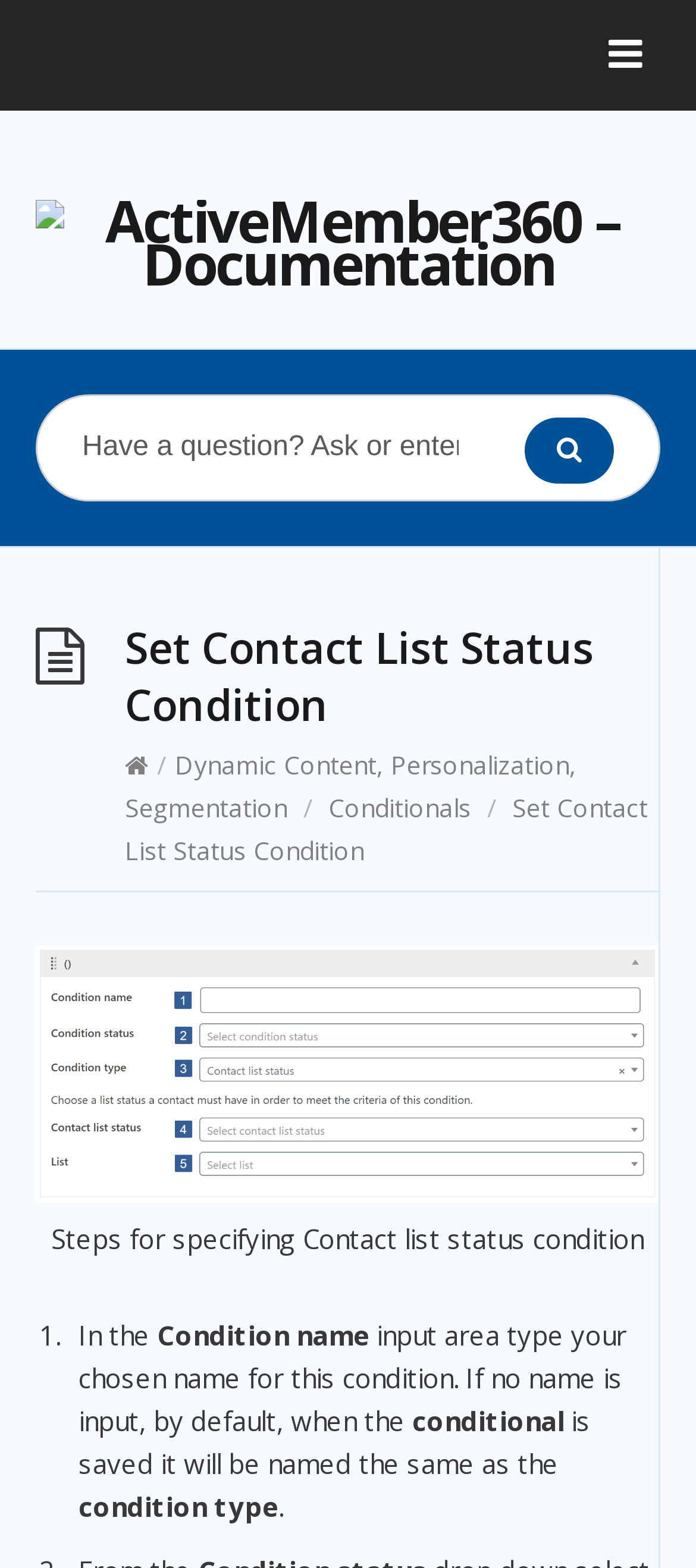Locate the bounding box coordinates of the item that should be clicked to fulfill the instruction: "Click on the question mark icon".

[0.0, 0.0, 1.0, 0.071]